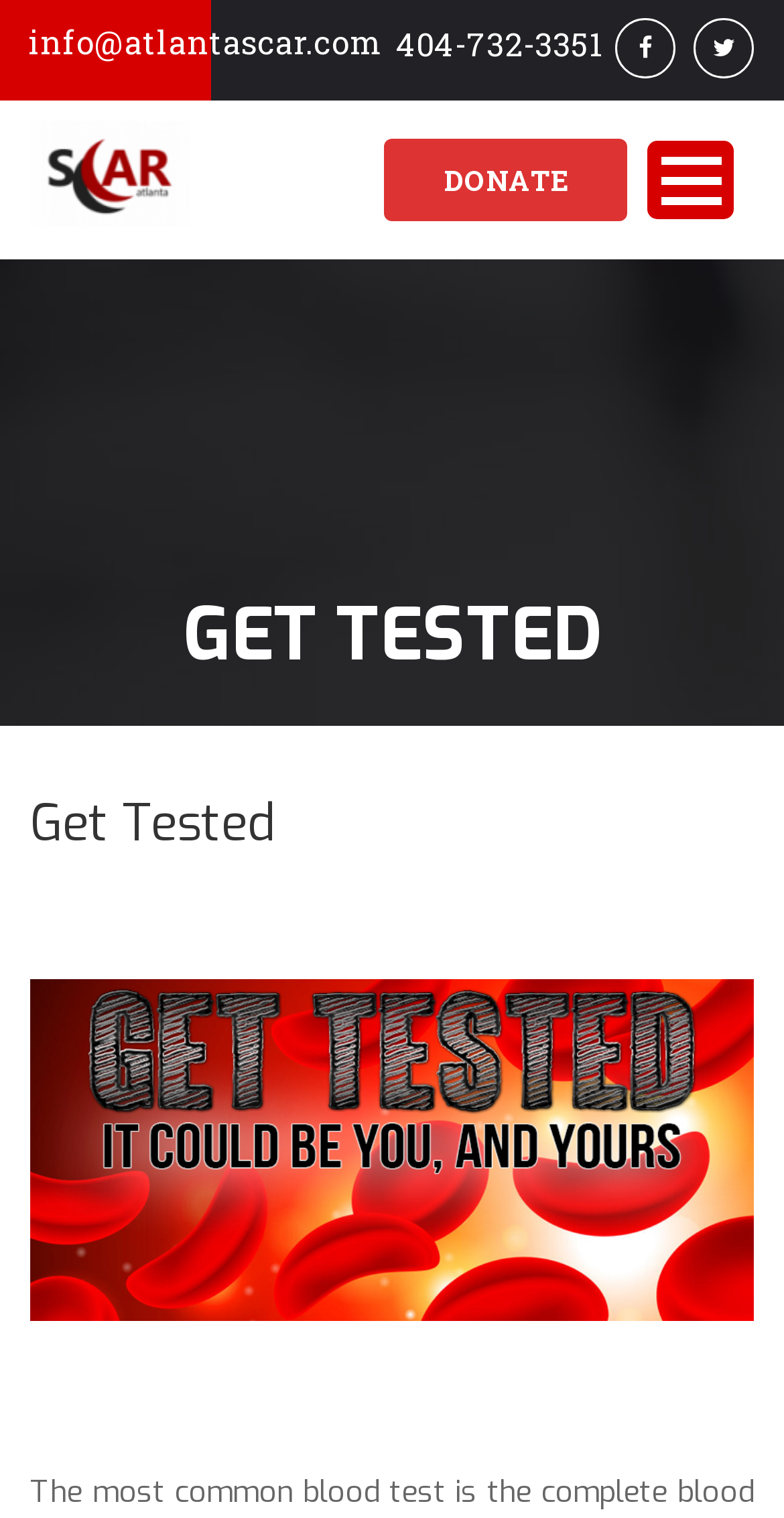Provide a short answer using a single word or phrase for the following question: 
What is the phone number to contact Atlanta SCAR?

404-732-3351